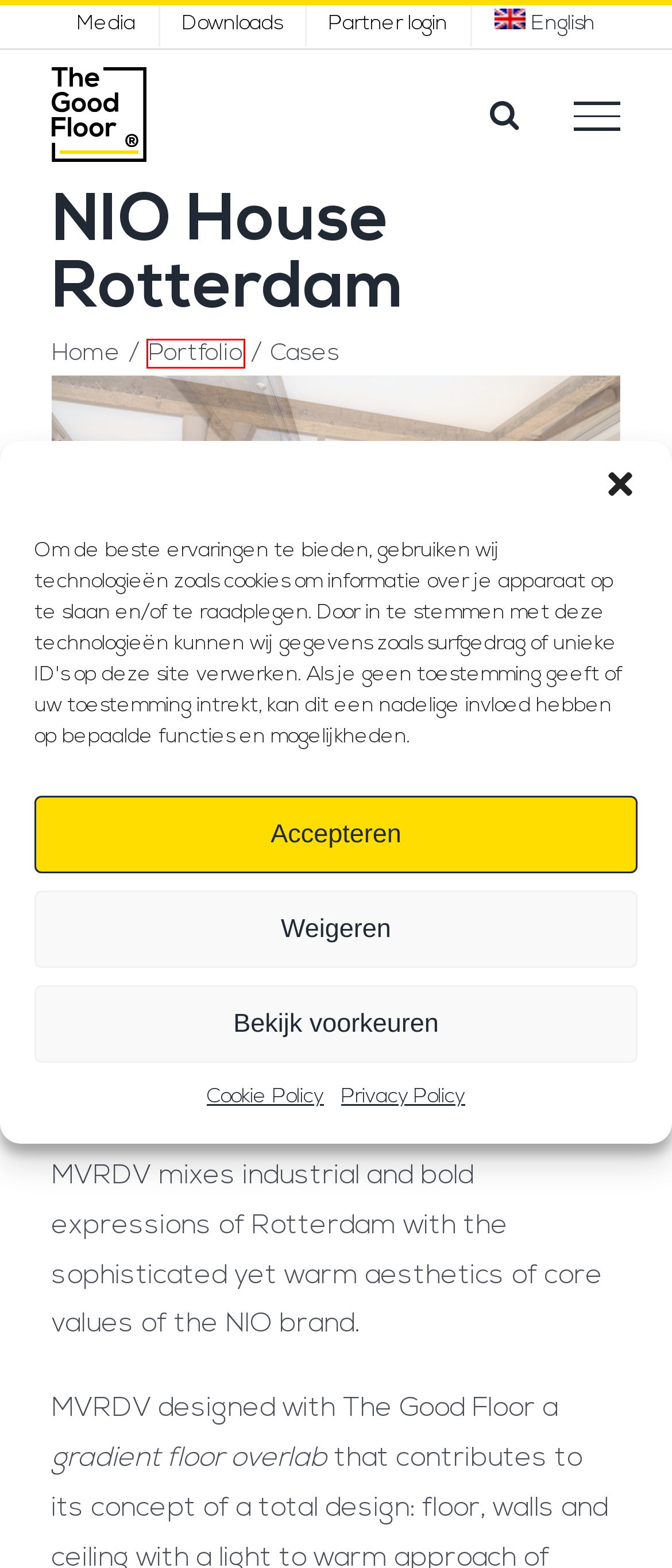Observe the provided screenshot of a webpage with a red bounding box around a specific UI element. Choose the webpage description that best fits the new webpage after you click on the highlighted element. These are your options:
A. Recycled Terrazzo - The Good Floor - Terrazzo vloeren met gerecycled plastic
B. Cookie Policy (EU) - The Good Floor
C. Media - The Good Floor
D. Partner login - The Good Floor
E. Privacy Policy - The Good Floor
F. Home - The Good Floor
G. Archief Portfolio - The Good Floor
H. Downloads - The Good Floor

G